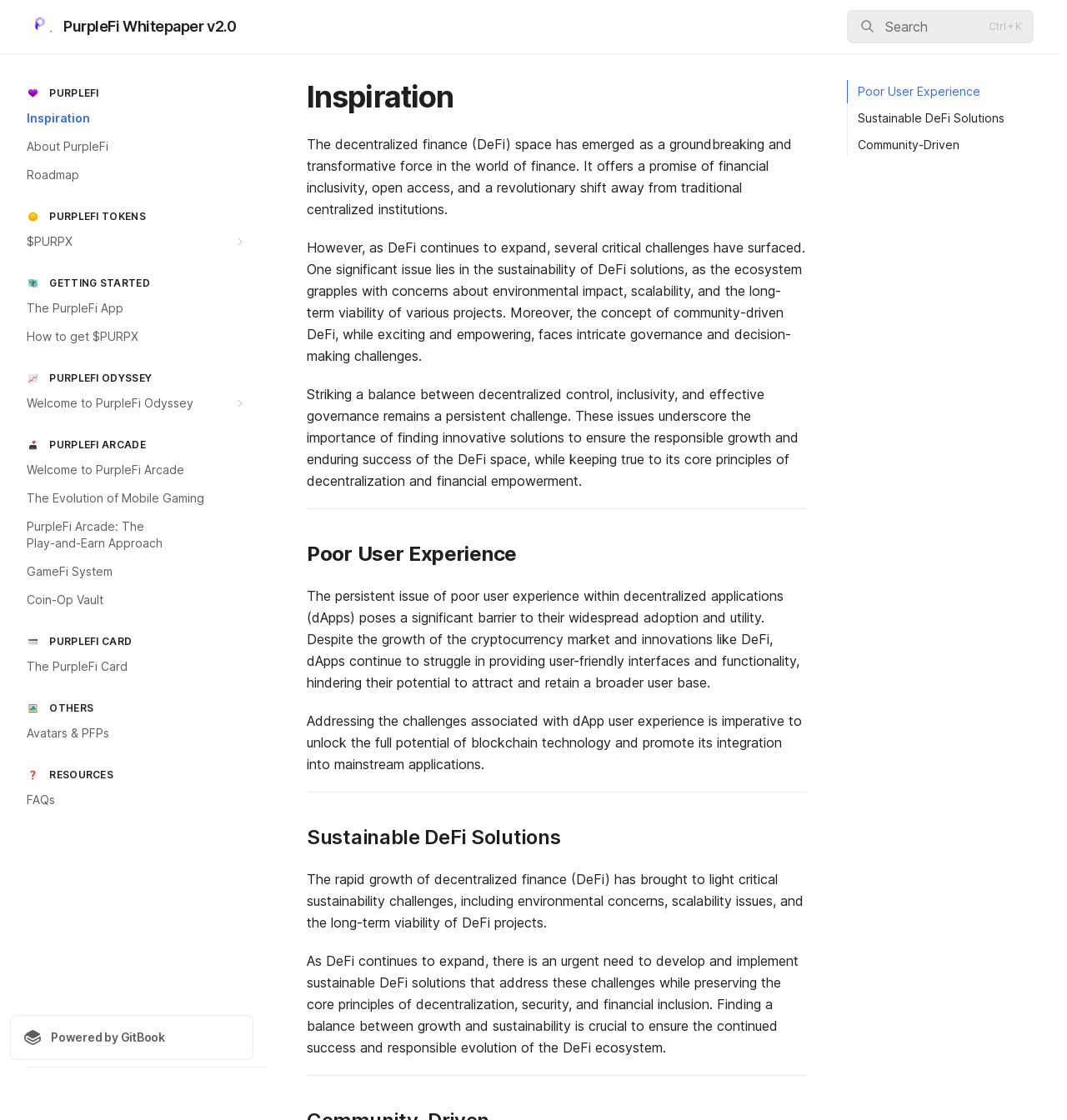Identify the bounding box coordinates of the region I need to click to complete this instruction: "Go to Inspiration".

[0.009, 0.094, 0.238, 0.118]